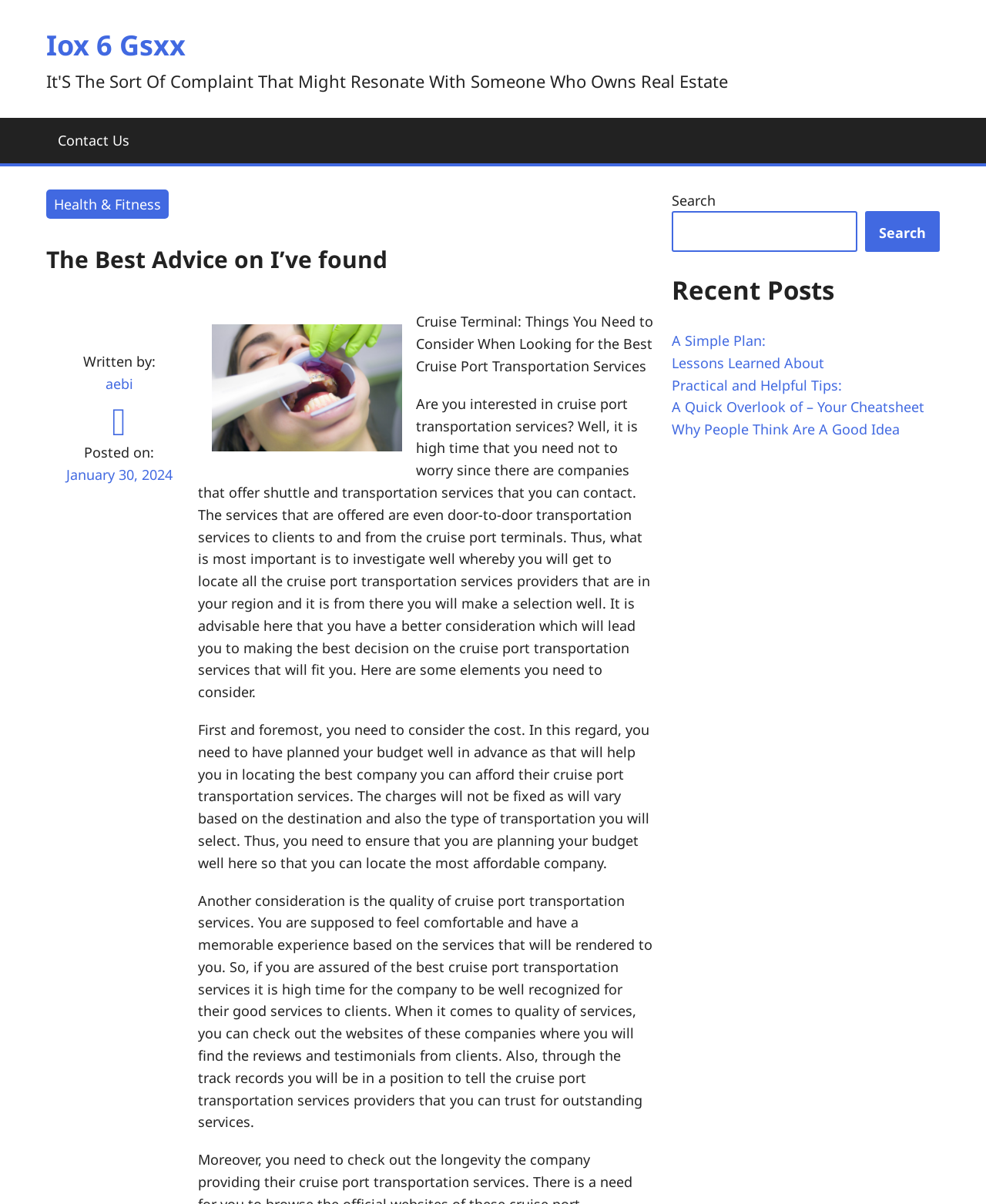What is the author of the article?
Answer with a single word or phrase, using the screenshot for reference.

aebi